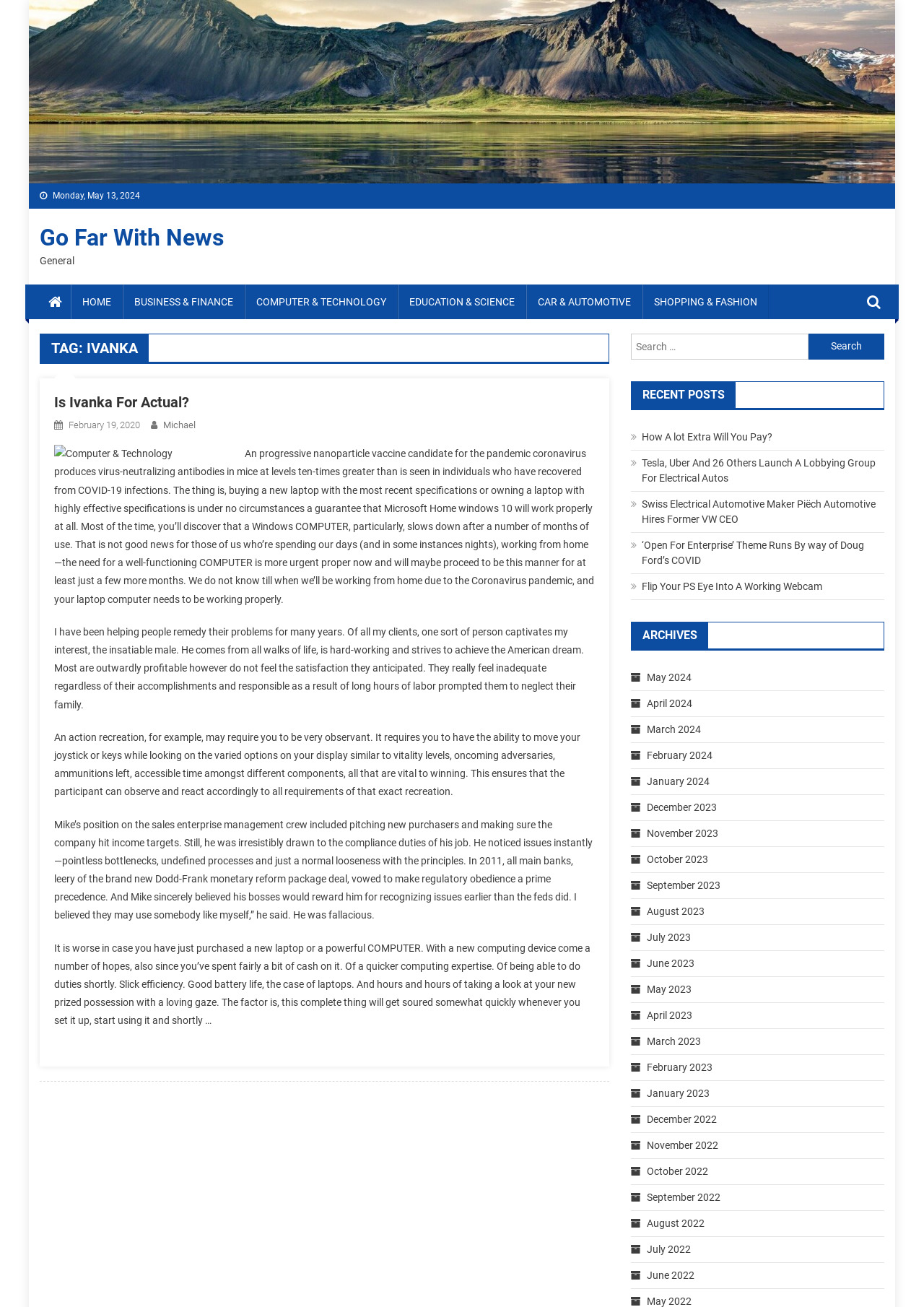Locate the bounding box coordinates of the region to be clicked to comply with the following instruction: "Click on About Us". The coordinates must be four float numbers between 0 and 1, in the form [left, top, right, bottom].

None